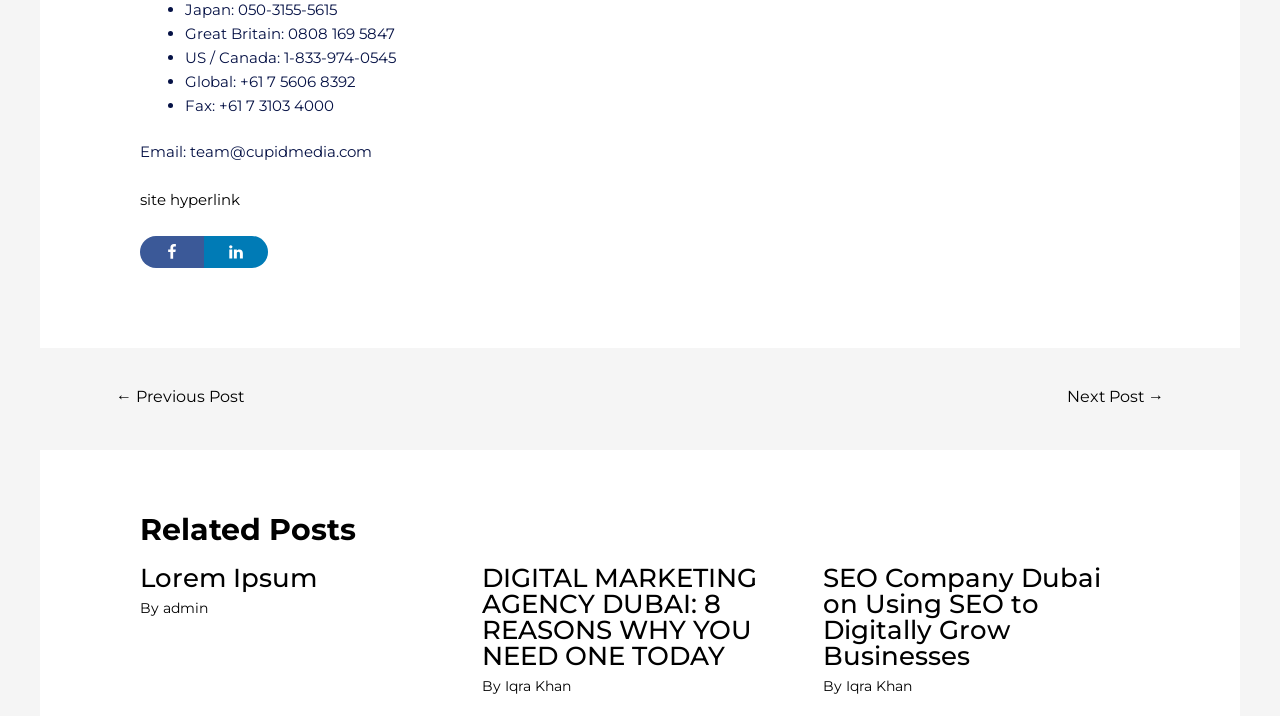How many articles are on this webpage?
Use the image to answer the question with a single word or phrase.

3